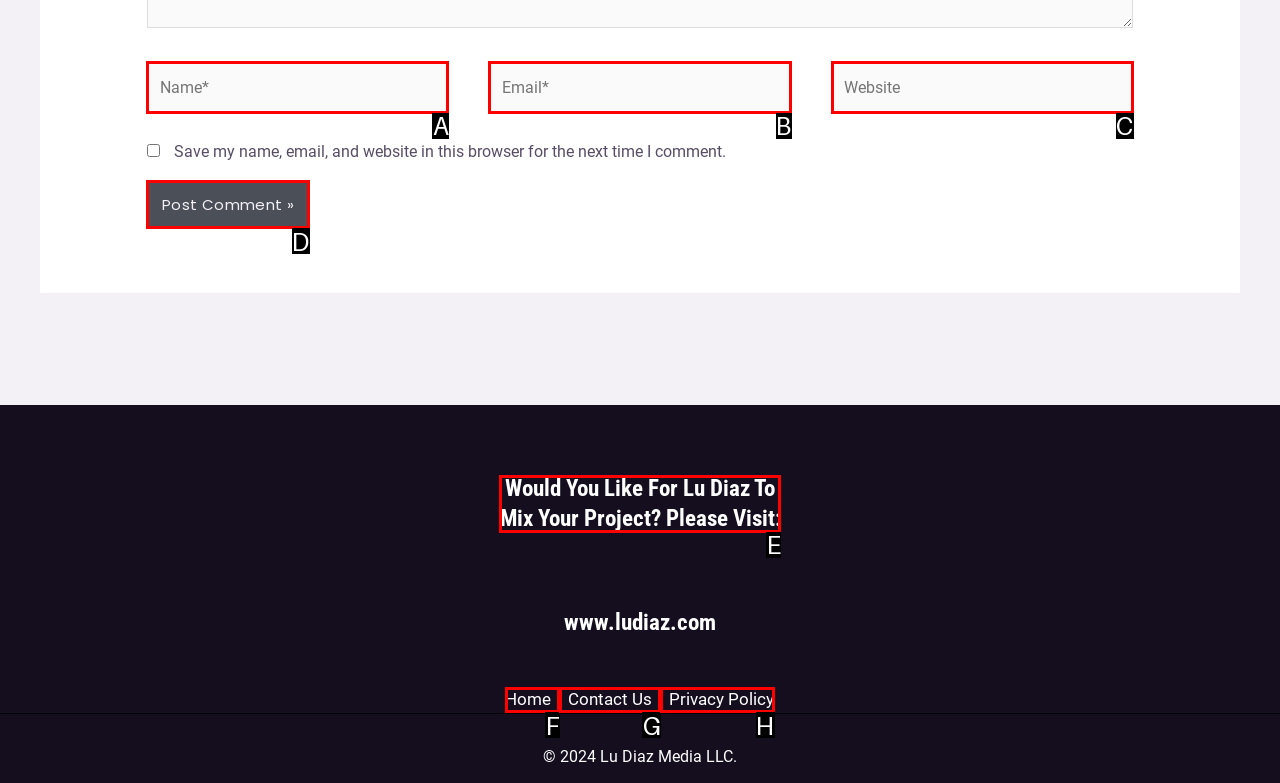From the given options, find the HTML element that fits the description: Privacy Policy. Reply with the letter of the chosen element.

H